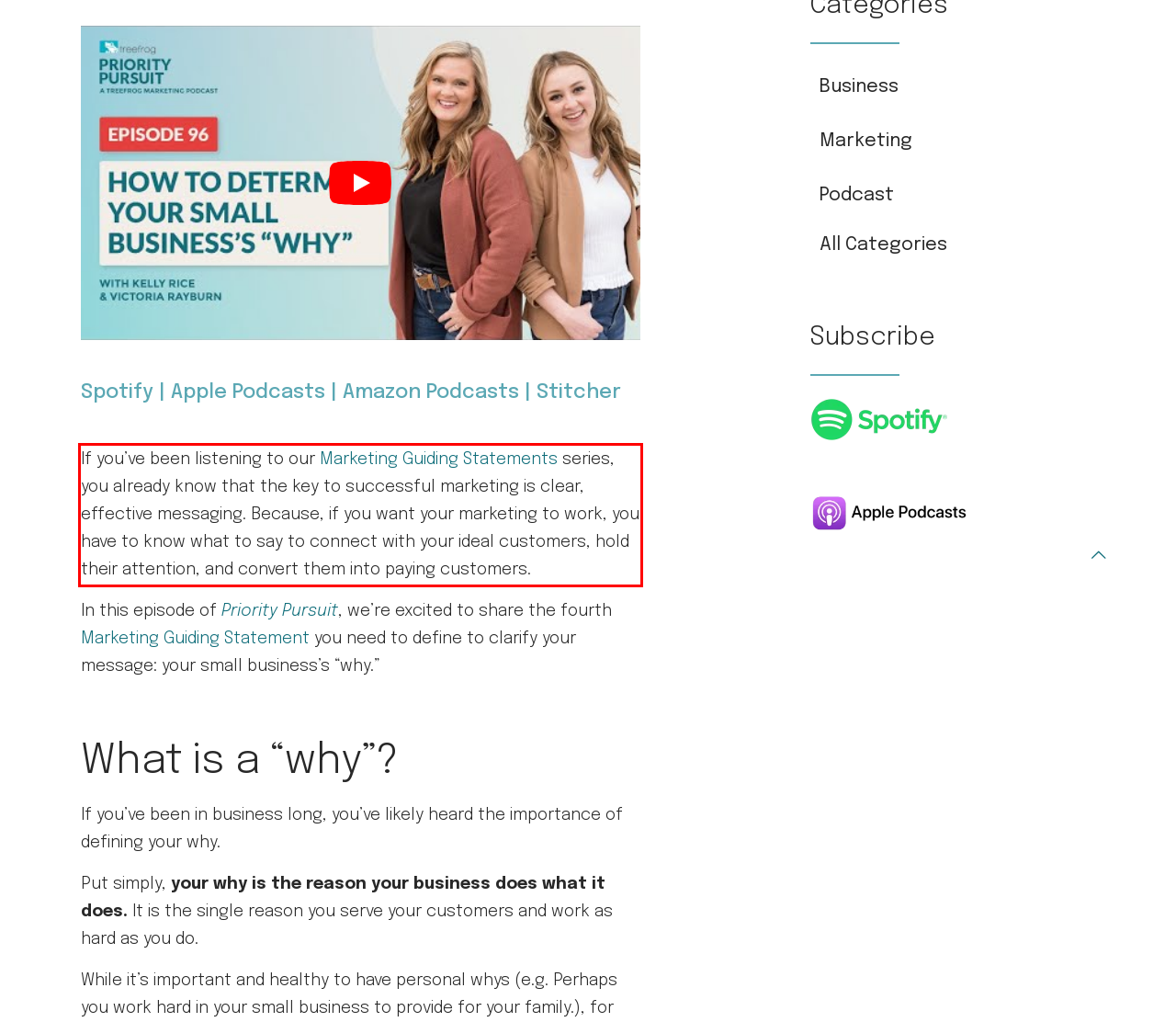Please look at the webpage screenshot and extract the text enclosed by the red bounding box.

If you’ve been listening to our Marketing Guiding Statements series, you already know that the key to successful marketing is clear, effective messaging. Because, if you want your marketing to work, you have to know what to say to connect with your ideal customers, hold their attention, and convert them into paying customers.